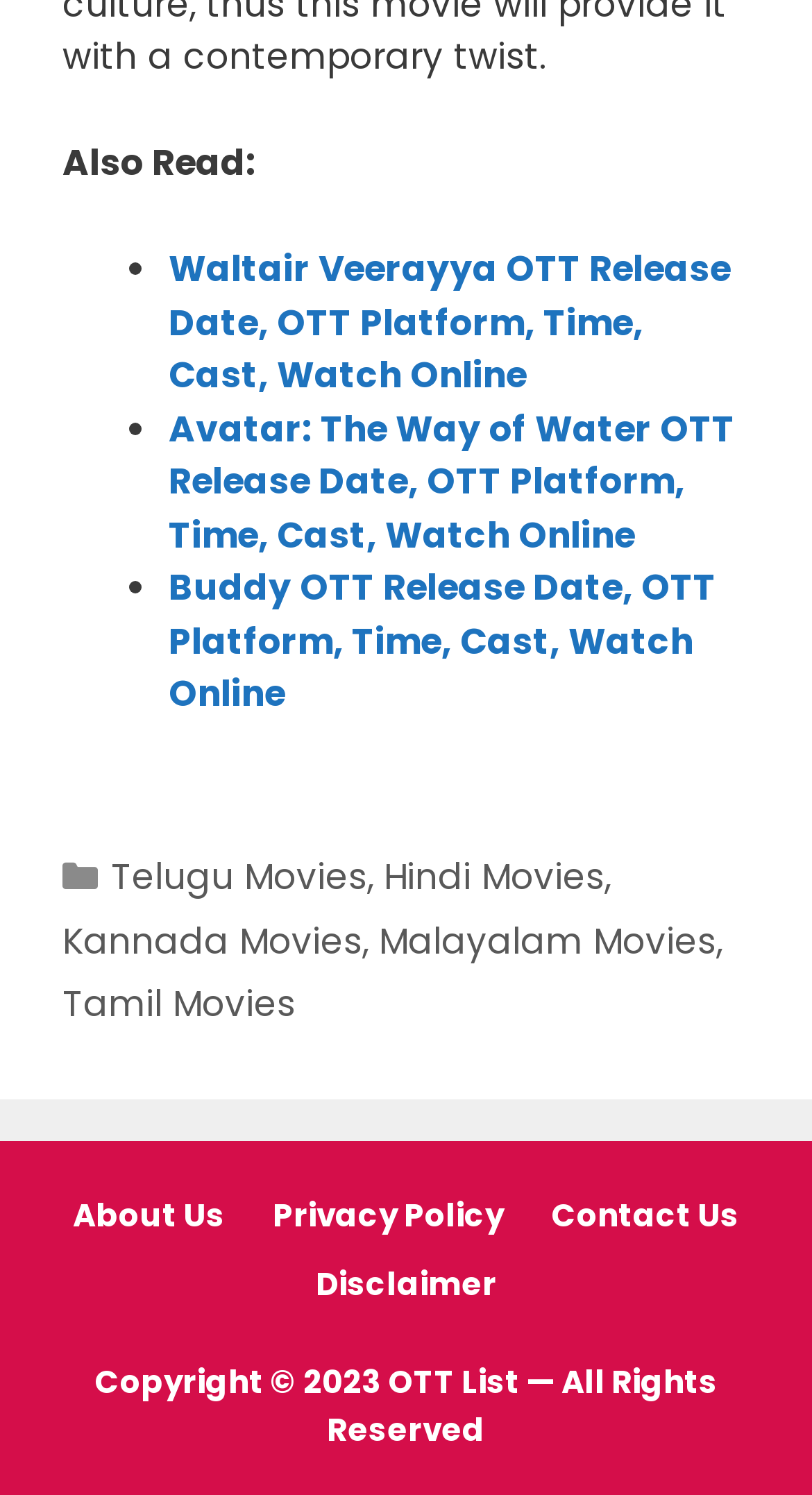What is the category of 'Waltair Veerayya'?
Can you offer a detailed and complete answer to this question?

I inferred this by looking at the 'Also Read:' section, where 'Waltair Veerayya OTT Release Date, OTT Platform, Time, Cast, Watch Online' is listed. Then, I checked the 'Categories' section in the footer, where 'Telugu Movies' is listed as one of the categories.